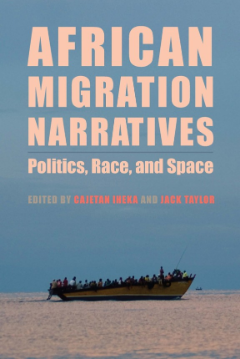Offer an in-depth caption that covers the entire scene depicted in the image.

The image features the cover of the book titled "African Migration Narratives: Politics, Race, and Space," which is edited by Cajetan Iheka and Jack Taylor. The cover prominently displays the title in large, bold letters, emphasizing the themes of migration and identity. The background includes a serene water scene with a boat carrying several individuals, symbolizing the journey and experiences associated with migration in Africa. This visual representation aligns with the book's exploration of migration narratives that delve into the complex dynamics of politics, race, and social space within African contexts.